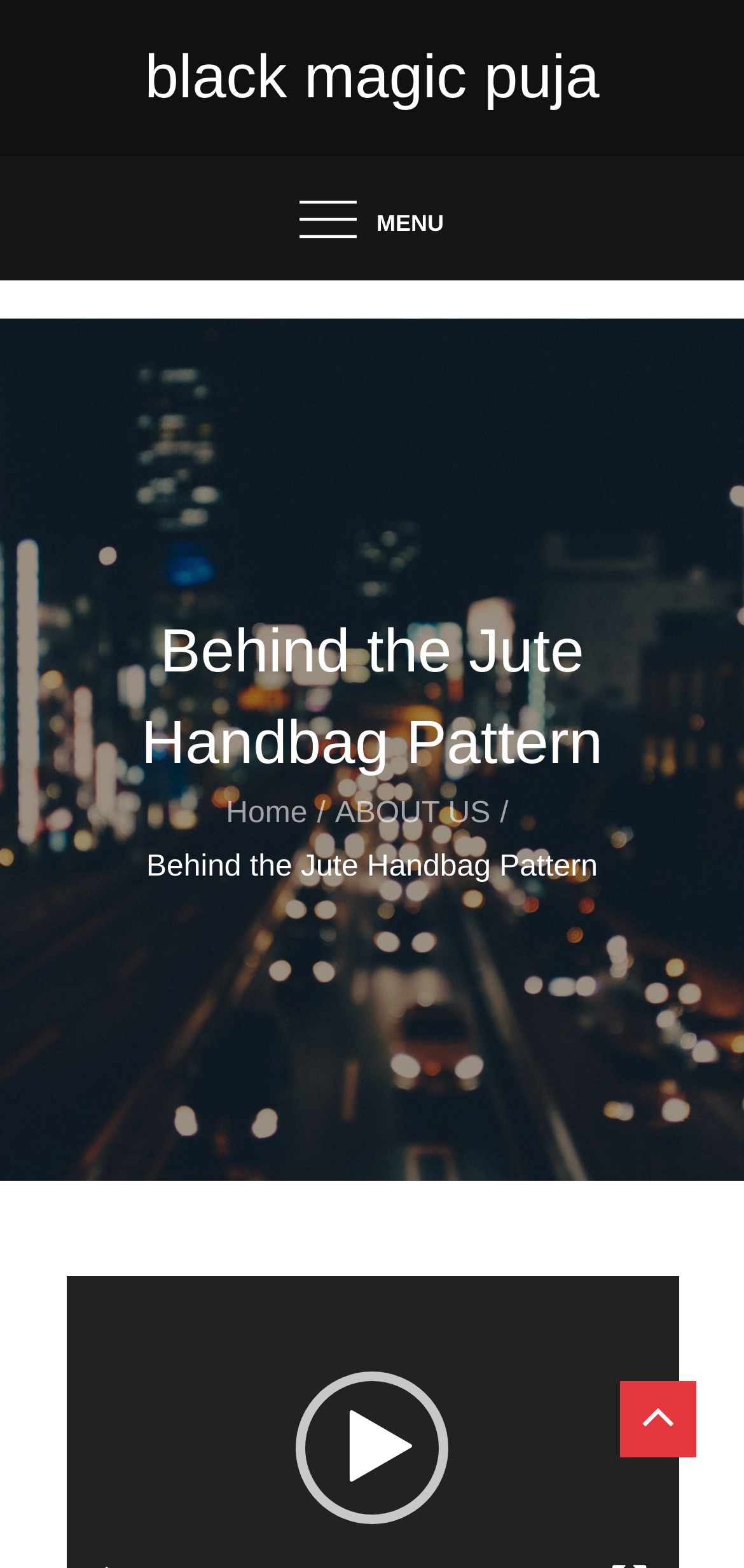Please reply to the following question with a single word or a short phrase:
What is the error message displayed in the video player?

Format(s) not supported or source(s) not found